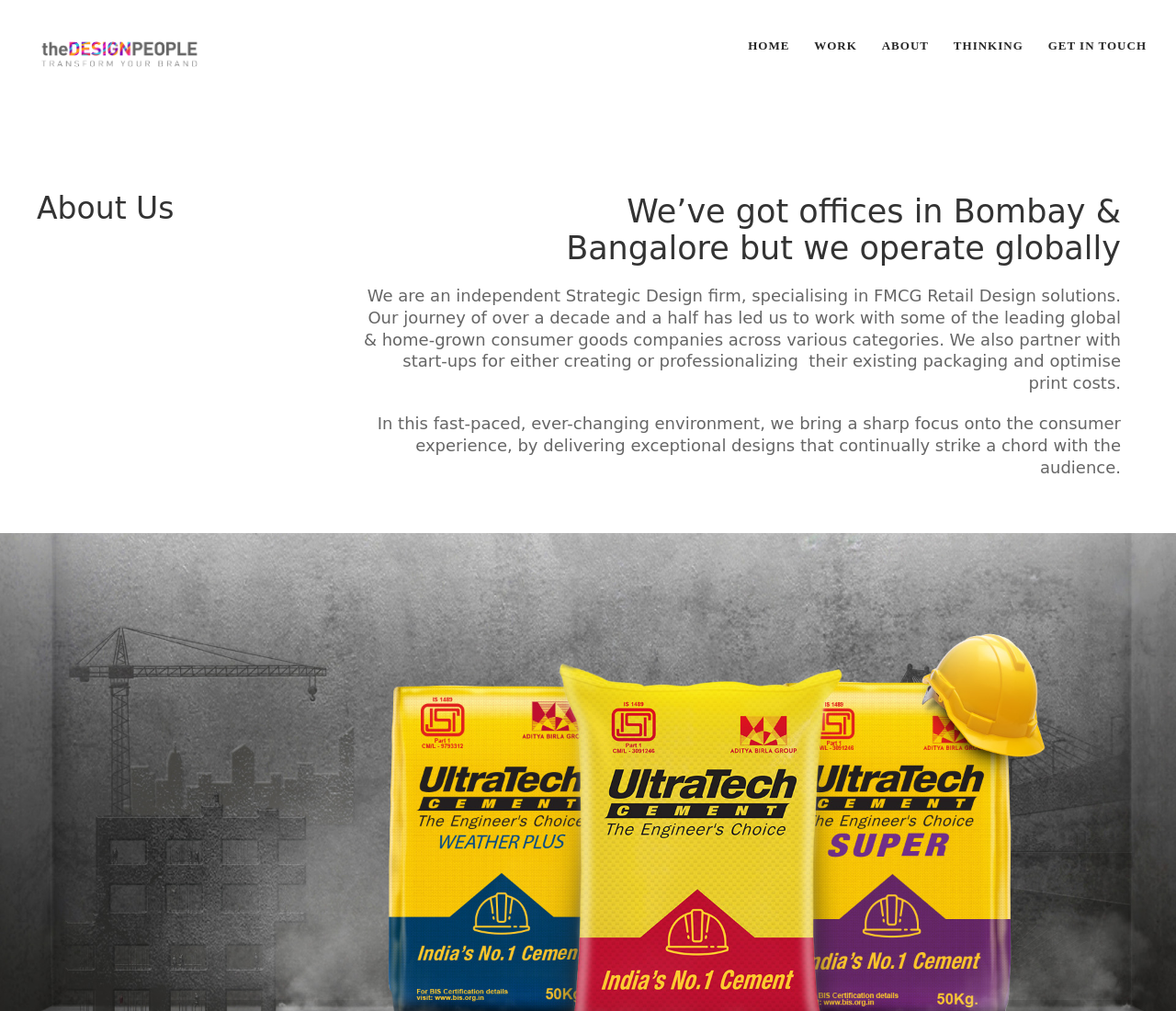Create a detailed summary of all the visual and textual information on the webpage.

The webpage is about "The Design People", an independent Strategic Design firm specializing in FMCG Retail Design solutions. At the top left corner, there is a logo image with the text "The Design People" next to it, which is also a link. 

On the top right side, there are six navigation links: "HOME", "WORK", "ABOUT", "THINKING", and "GET IN TOUCH", arranged horizontally in that order. 

Below the navigation links, there is a large heading "About Us" at the top left, followed by a subheading "We’ve got offices in Bombay & Bangalore but we operate globally" that spans almost the entire width of the page. 

Below the subheading, there are two paragraphs of text. The first paragraph describes the company's expertise and experience in working with leading global and home-grown consumer goods companies, as well as partnering with start-ups. The second paragraph highlights the company's focus on delivering exceptional designs that resonate with the audience in a fast-paced, ever-changing environment.